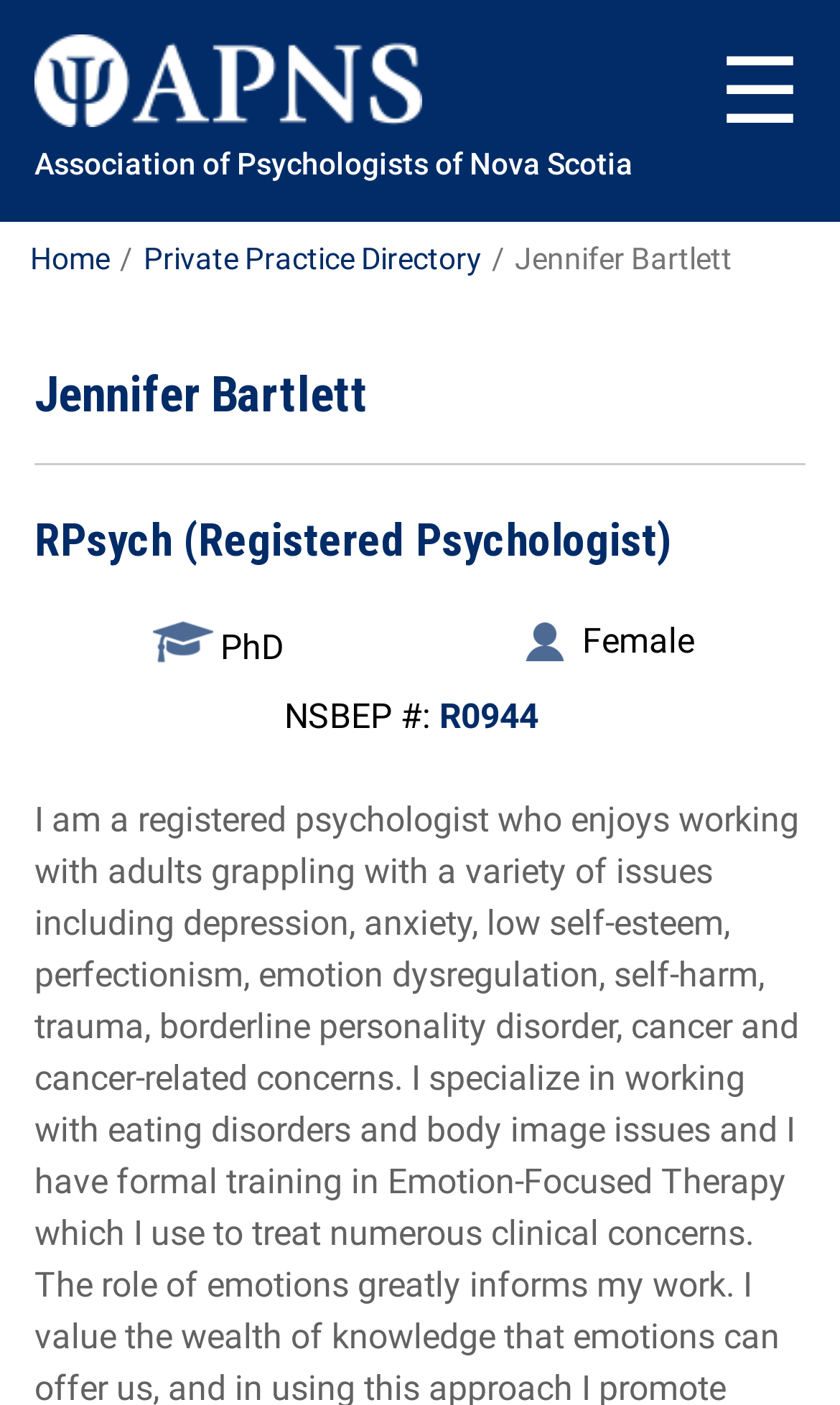Elaborate on the webpage's design and content in a detailed caption.

This webpage appears to be a professional profile of Jennifer Bartlett, a registered psychologist. At the top left of the page, there is a paragraph with a link to the Association of Psychologists of Nova Scotia (APNS), accompanied by an image of the APNS logo. 

On the top right, there is a menu button labeled "☰MENU" that controls the primary menu. Below the menu button, there is a navigation bar with links to "Home", "Private Practice Directory", and a separator slash in between. The psychologist's name, "Jennifer Bartlett", is displayed prominently in the middle of the navigation bar.

Below the navigation bar, there is a section that provides more information about Jennifer Bartlett. It starts with a heading that displays her name, followed by another heading that indicates her profession as a registered psychologist. 

Underneath, there is a list of details about her credentials, including her highest academic graduate degree (PhD), gender (Female), and registration information with the Nova Scotia Board of Examiners in Psychology (NSBEP), along with her registration number (R0944).